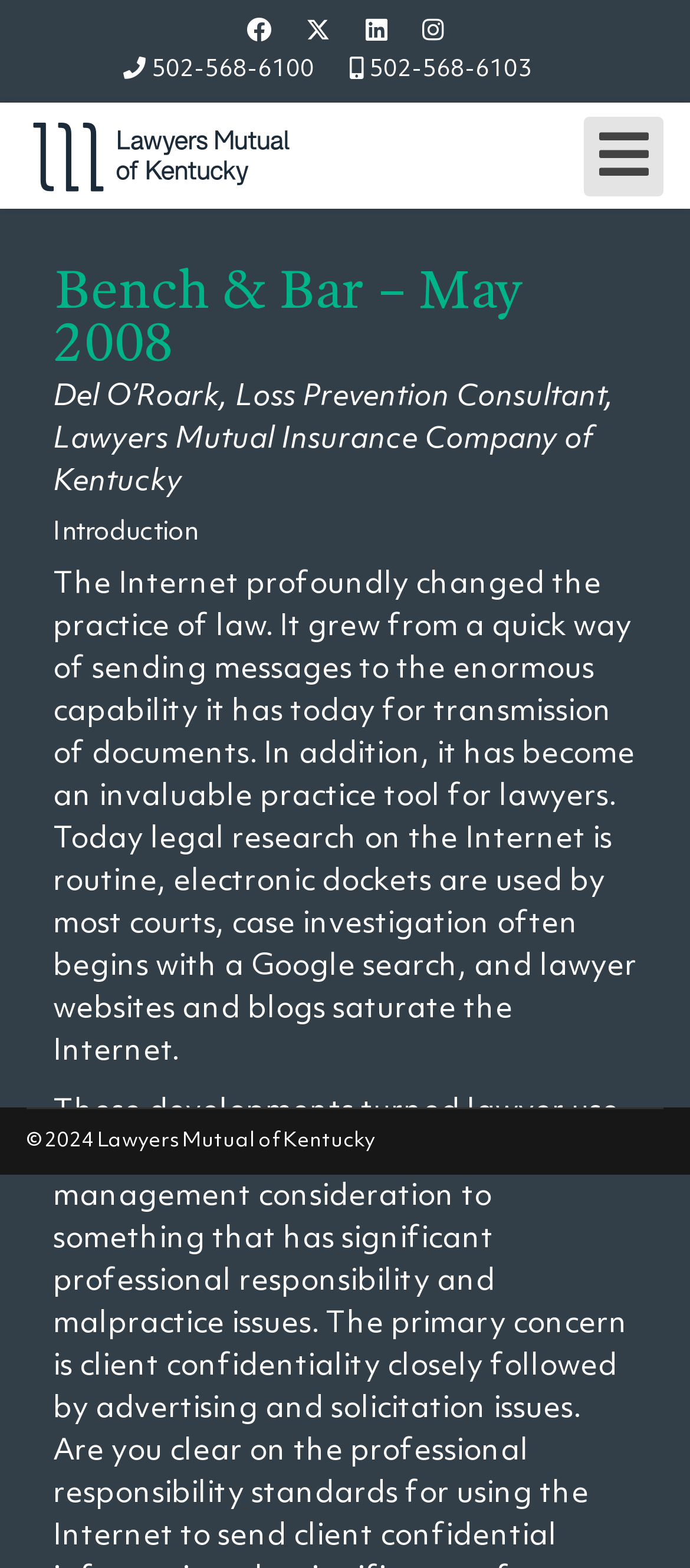Kindly determine the bounding box coordinates for the clickable area to achieve the given instruction: "Open Lawyers Mutual of Kentucky homepage".

[0.038, 0.074, 0.427, 0.125]